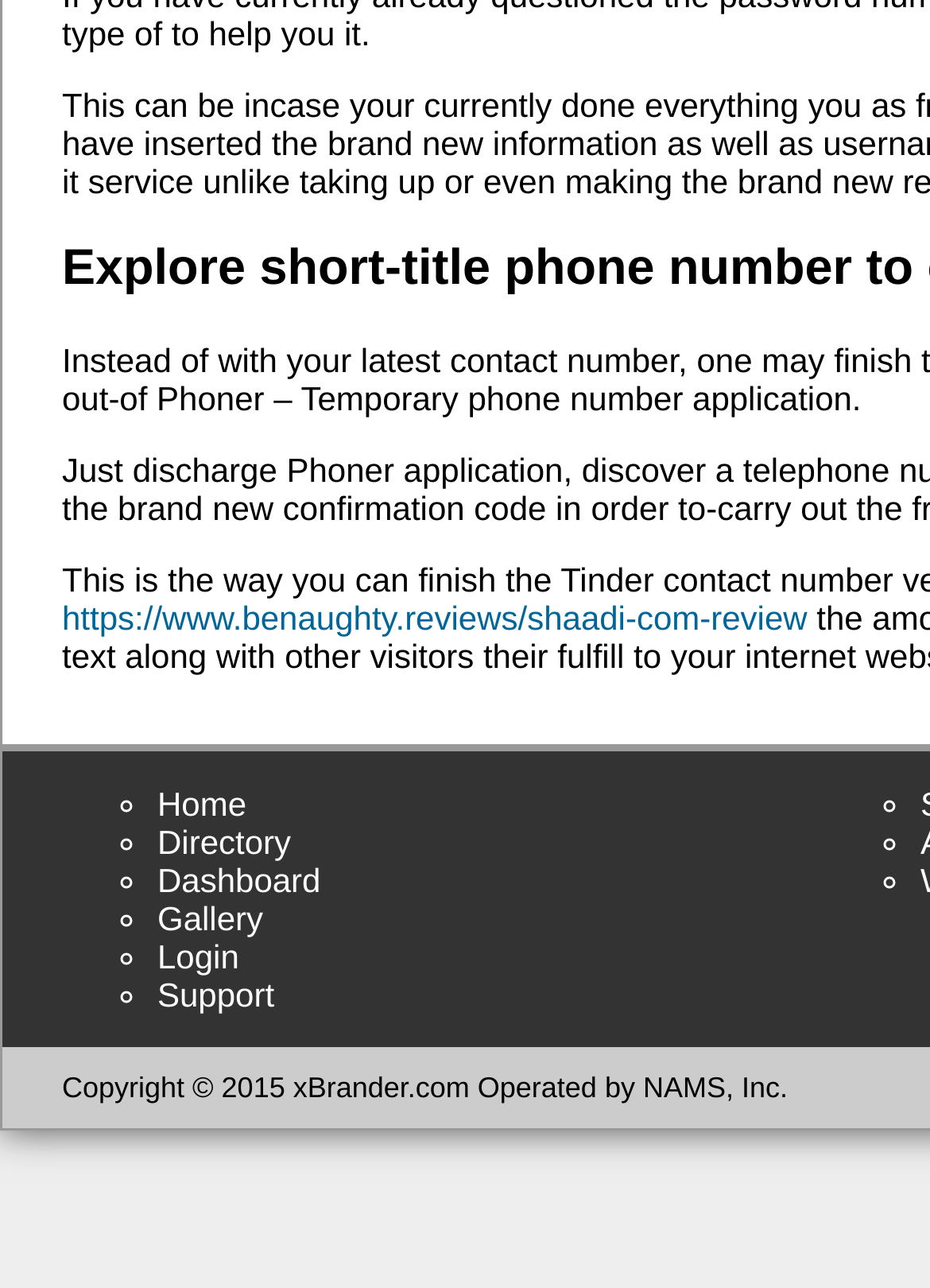Please find the bounding box coordinates (top-left x, top-left y, bottom-right x, bottom-right y) in the screenshot for the UI element described as follows: Dashboard

[0.169, 0.668, 0.345, 0.698]